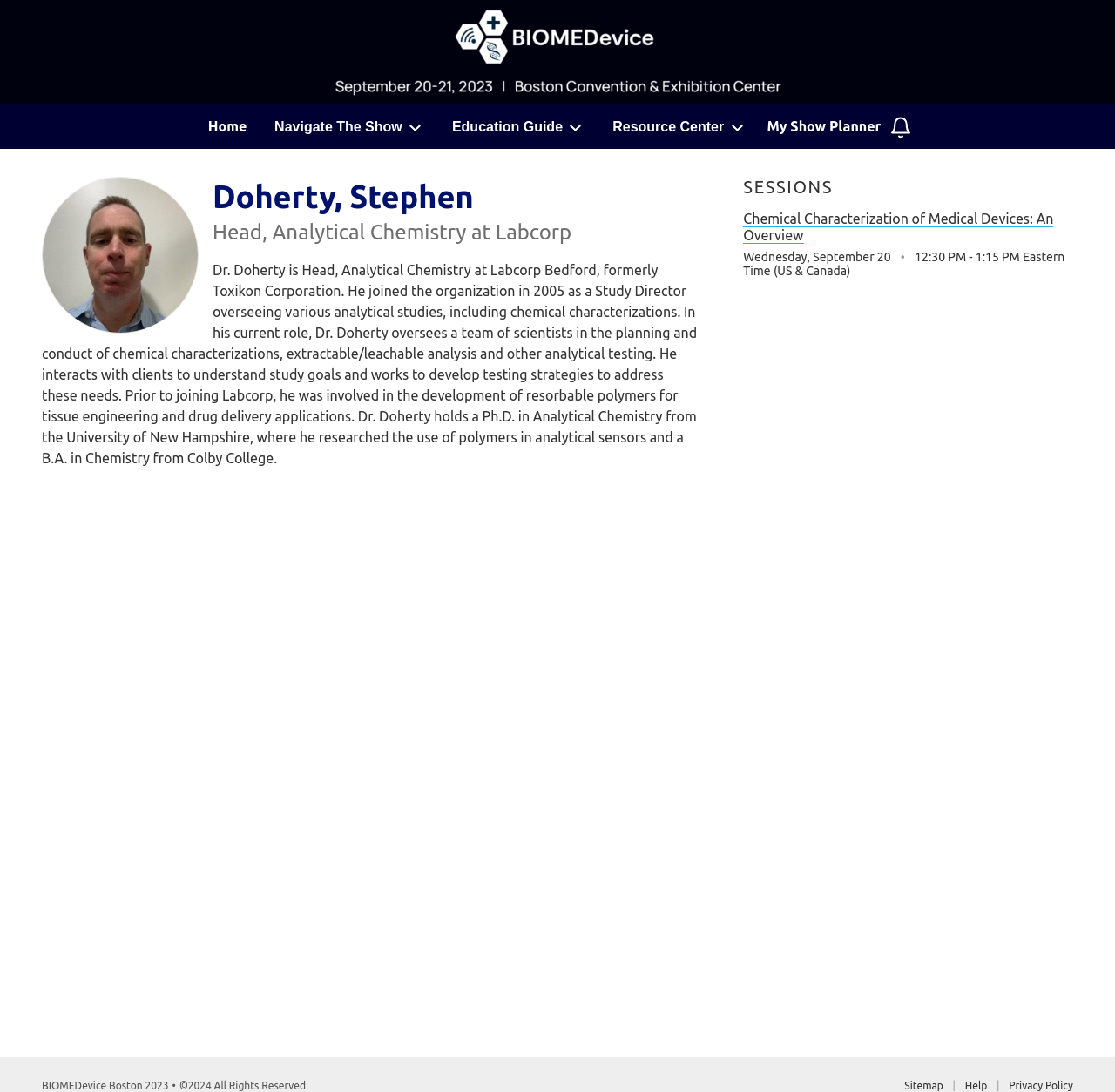Determine the bounding box for the HTML element described here: "My Show Planner". The coordinates should be given as [left, top, right, bottom] with each number being a float between 0 and 1.

[0.688, 0.108, 0.79, 0.123]